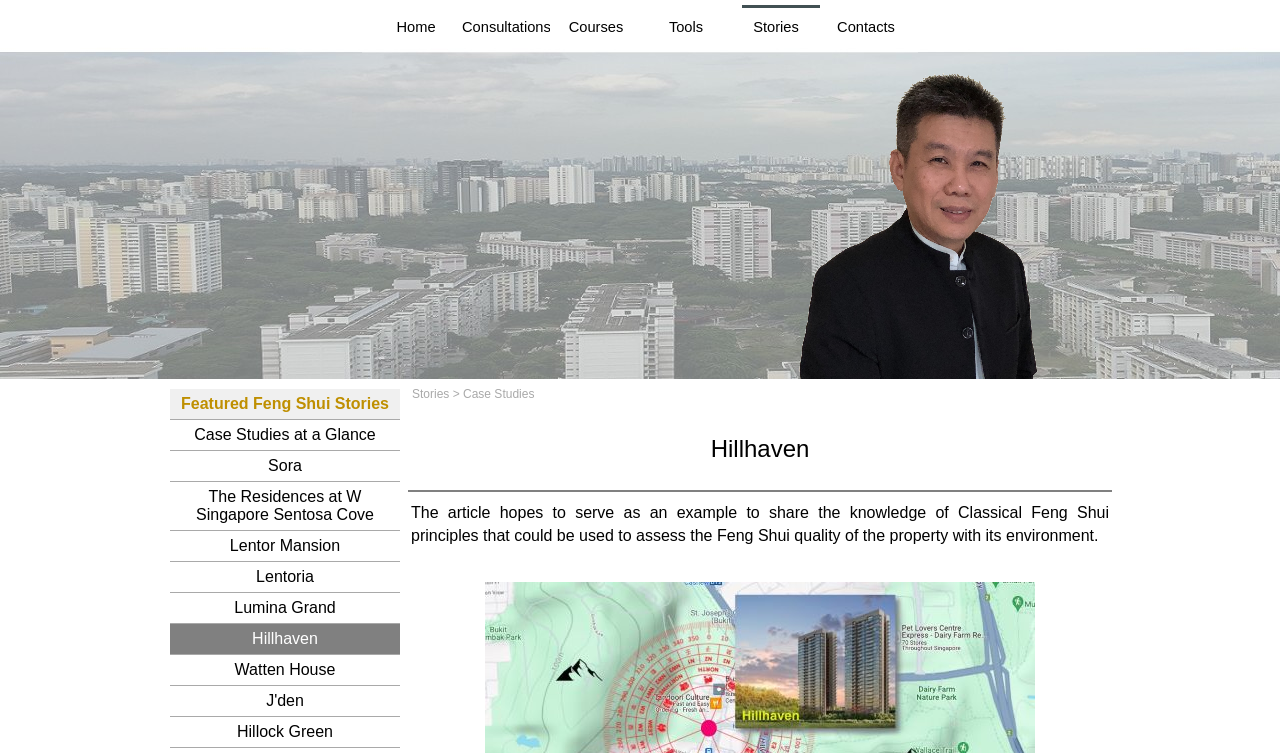How many case studies are listed on the webpage?
Give a detailed response to the question by analyzing the screenshot.

By examining the links under 'Case Studies at a Glance', I count 9 case studies listed, including 'Sora', 'The Residences at W Singapore Sentosa Cove', 'Lentor Mansion', and so on.